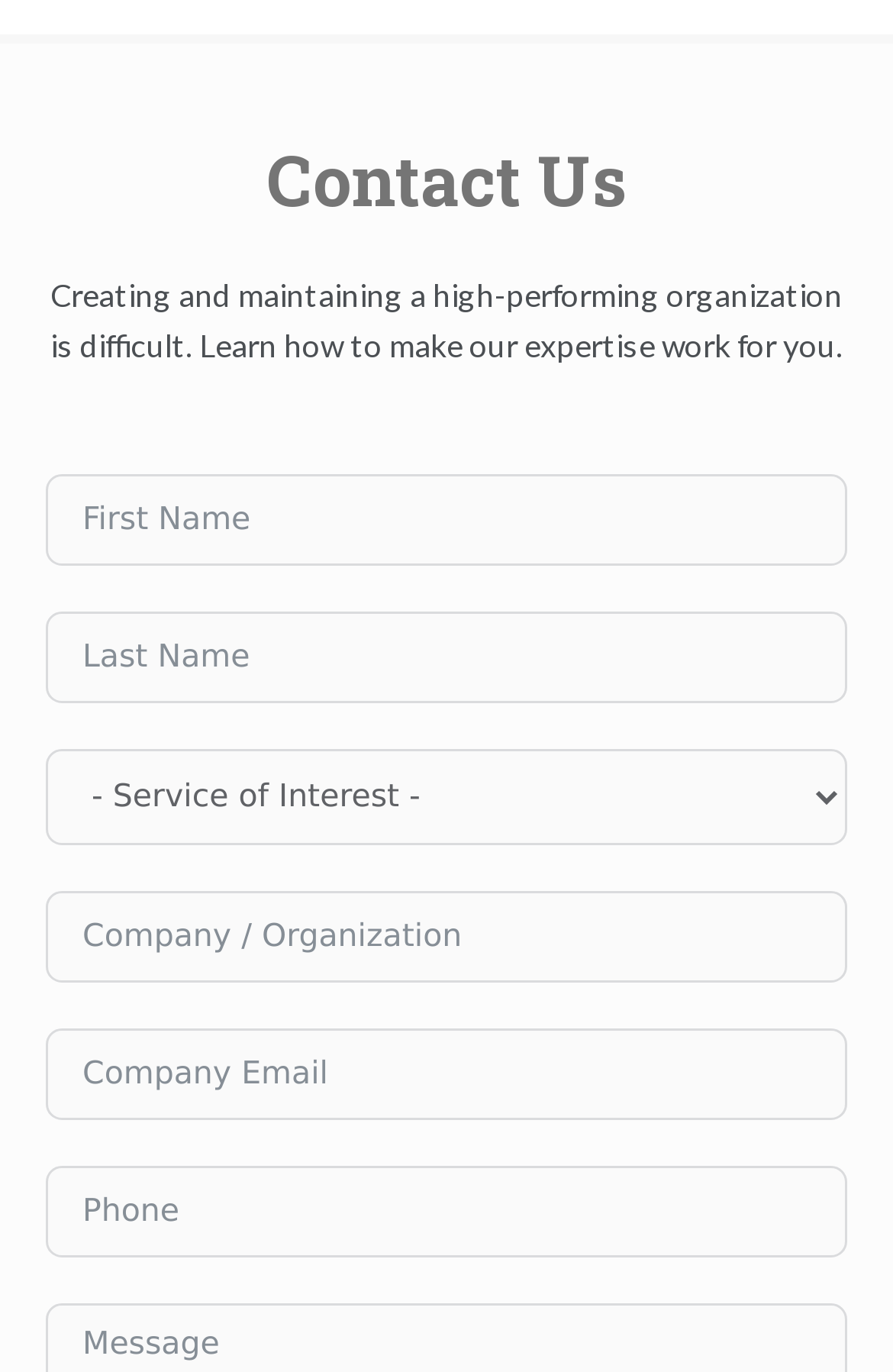Respond with a single word or phrase to the following question:
What type of input is expected in the third field?

Combobox